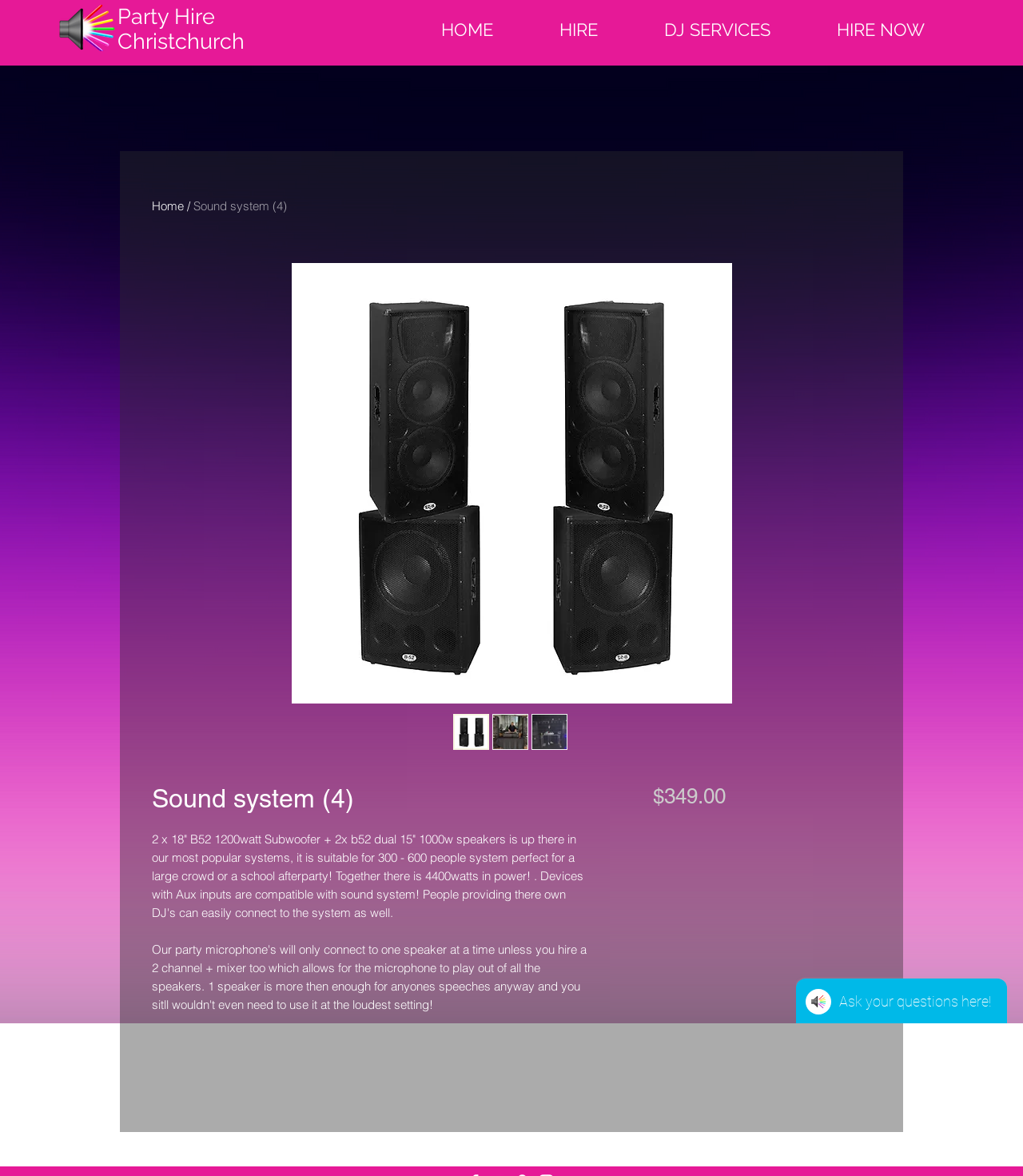Generate a thorough caption detailing the webpage content.

The webpage is about a sound system rental service, specifically showcasing a popular system suitable for 300-600 people. At the top left, there is a logo image of "PartyHireChristchurch.png" with a link to the homepage. Next to it, there is a heading "Party Hire Christchurch" with a link to the same page. 

Below the logo, there is a navigation menu with four links: "HOME", "HIRE", "DJ SERVICES", and "HIRE NOW". 

The main content of the page is an article that describes the sound system. It starts with a breadcrumb navigation with links to "Home" and a disabled link "Sound system (4)". 

Below the breadcrumb, there is a header section with an image of the sound system and four thumbnail images of the same system. 

The main description of the sound system is a paragraph of text that explains its features, including its power and compatibility with devices with Aux inputs. It also mentions that the system is suitable for a large crowd or a school afterparty. 

To the right of the description, there is a section with the price of the system, "$349.00", labeled as "Price". 

At the bottom right of the page, there is a Wix Chat iframe.